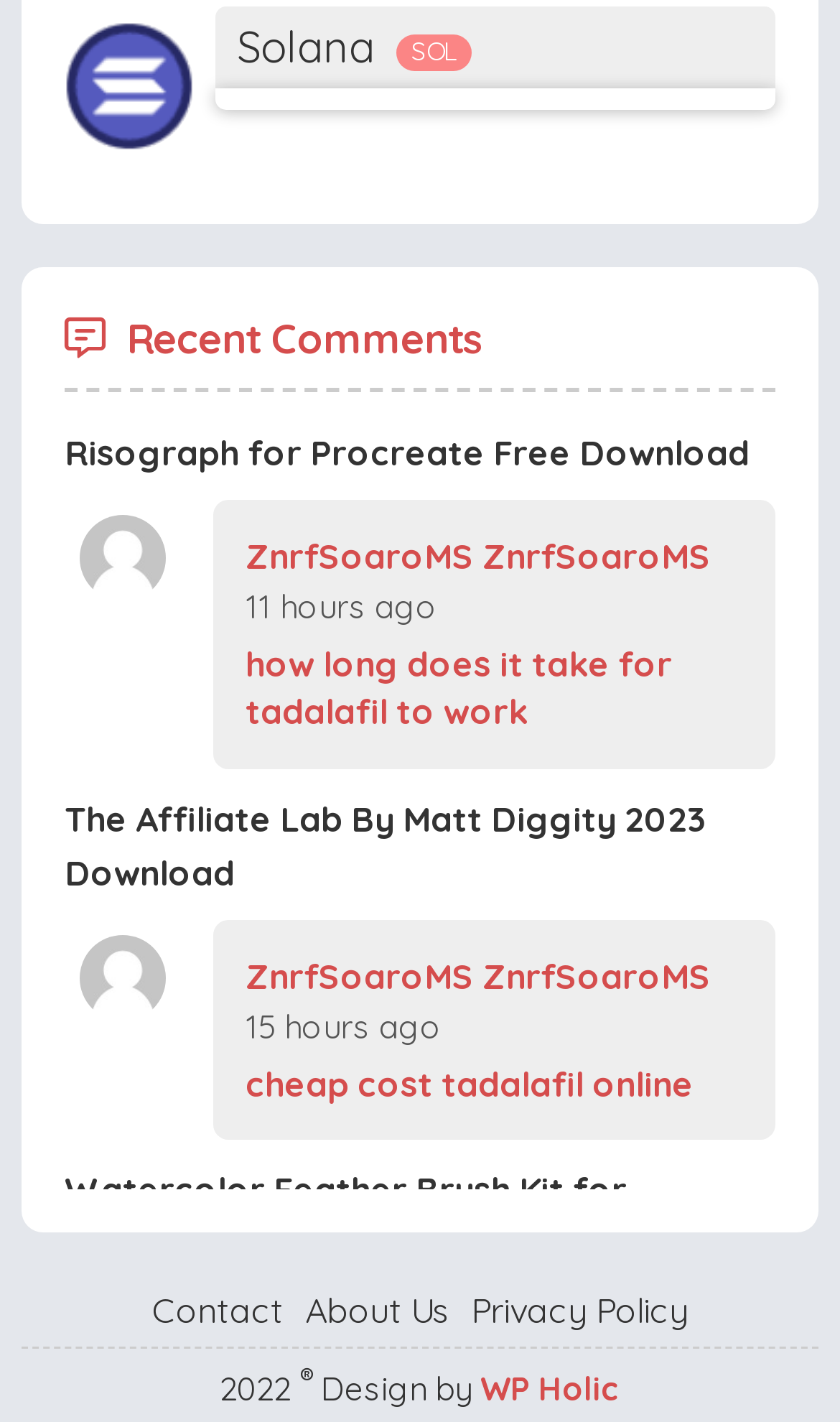Can you find the bounding box coordinates of the area I should click to execute the following instruction: "Click on the 'Recent Comments' heading"?

[0.077, 0.217, 0.923, 0.276]